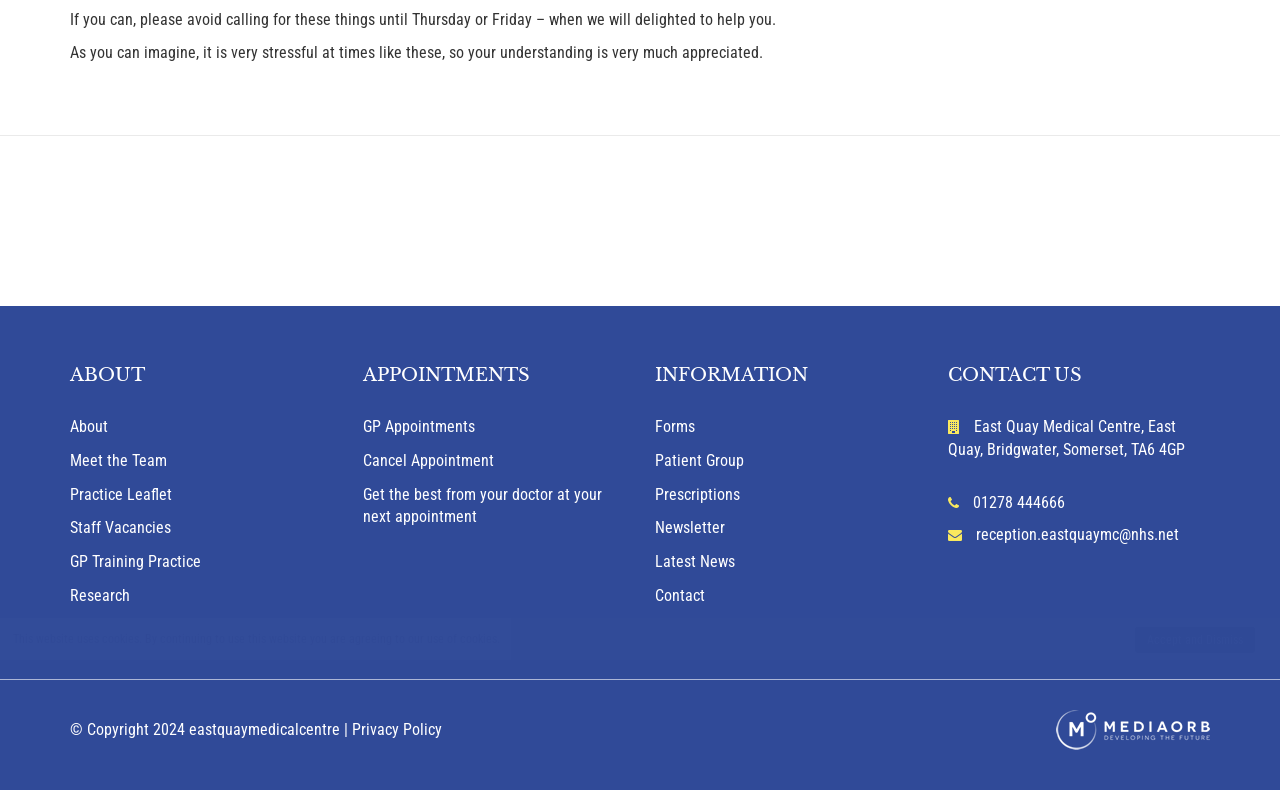Using the provided element description: "Staff Vacancies", determine the bounding box coordinates of the corresponding UI element in the screenshot.

[0.055, 0.656, 0.134, 0.68]